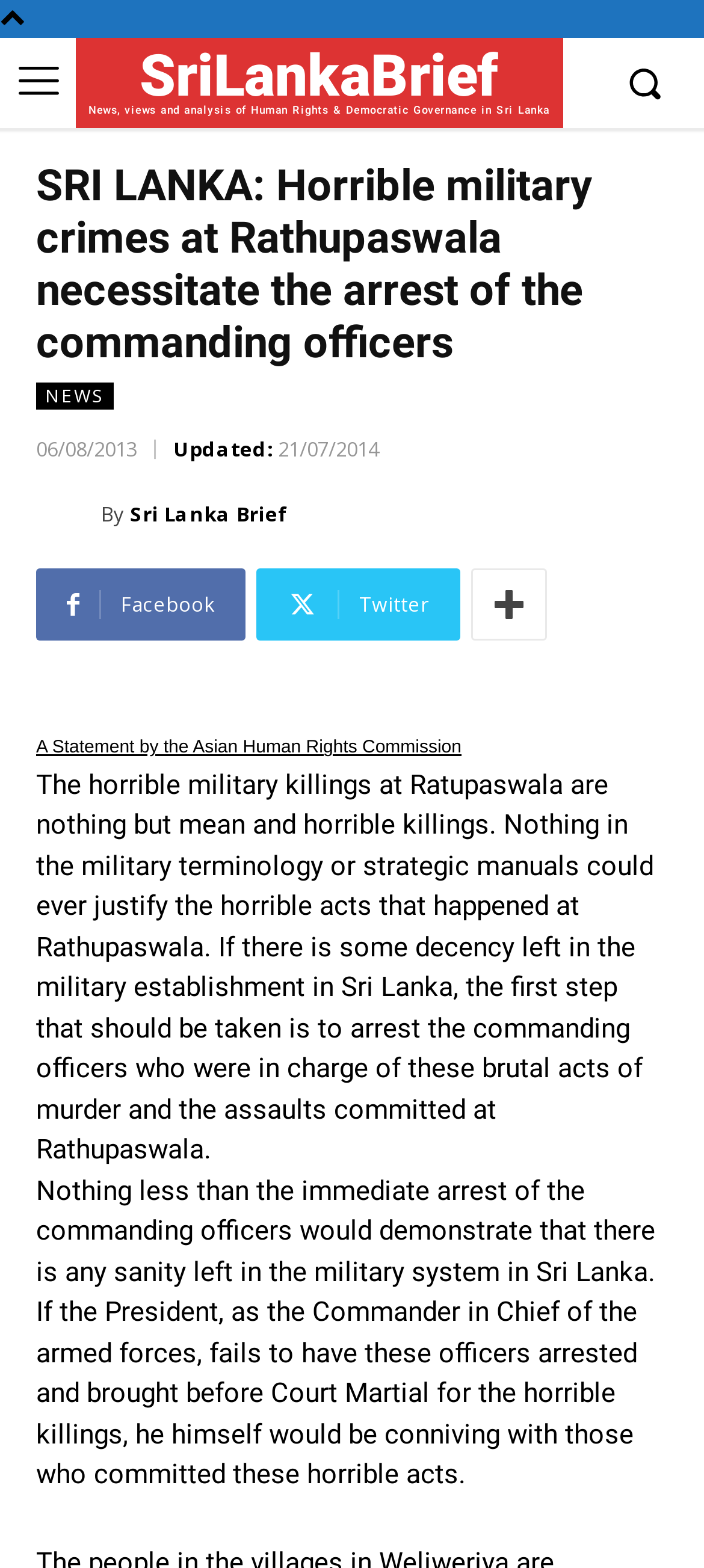Construct a thorough caption encompassing all aspects of the webpage.

The webpage appears to be a news article or statement from the Asian Human Rights Commission. At the top-right corner, there are two images, one larger than the other. Below these images, there is a link to "SriLankaBrief News, views and analysis of Human Rights & Democratic Governance in Sri Lanka" that spans most of the width of the page.

The main heading "SRI LANKA: Horrible military crimes at Rathupaswala necessitate the arrest of the commanding officers" is prominently displayed below the link. To the right of the heading, there are two links: "NEWS" and a time stamp "06/08/2013". Below these links, there is another time stamp "21/07/2014" with the label "Updated:".

On the left side of the page, there is a link to "Sri Lanka Brief" with a small image of the same name. Below this link, there is a text "By" followed by another link to "Sri Lanka Brief". There are also three social media links to Facebook, Twitter, and another platform, aligned horizontally.

The main content of the page is a statement from the Asian Human Rights Commission, which occupies most of the page. The statement is divided into two paragraphs, with the first paragraph describing the horrible military killings at Ratupaswala and the second paragraph demanding the immediate arrest of the commanding officers responsible for the atrocities.